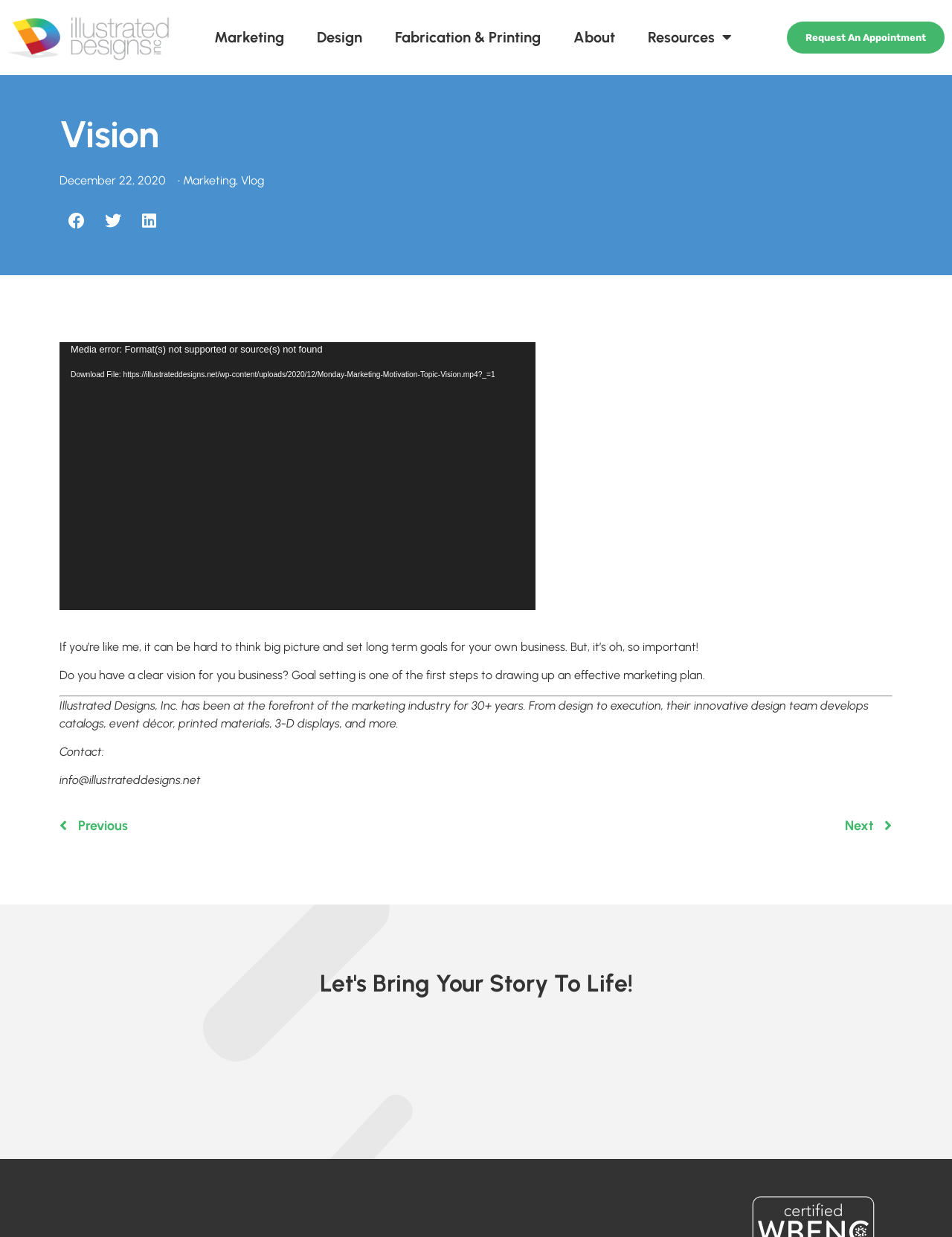Please identify the bounding box coordinates of the clickable area that will allow you to execute the instruction: "Read the article 'BlackRock Bitcoin ETF loses steam: BTC price impact?'".

None